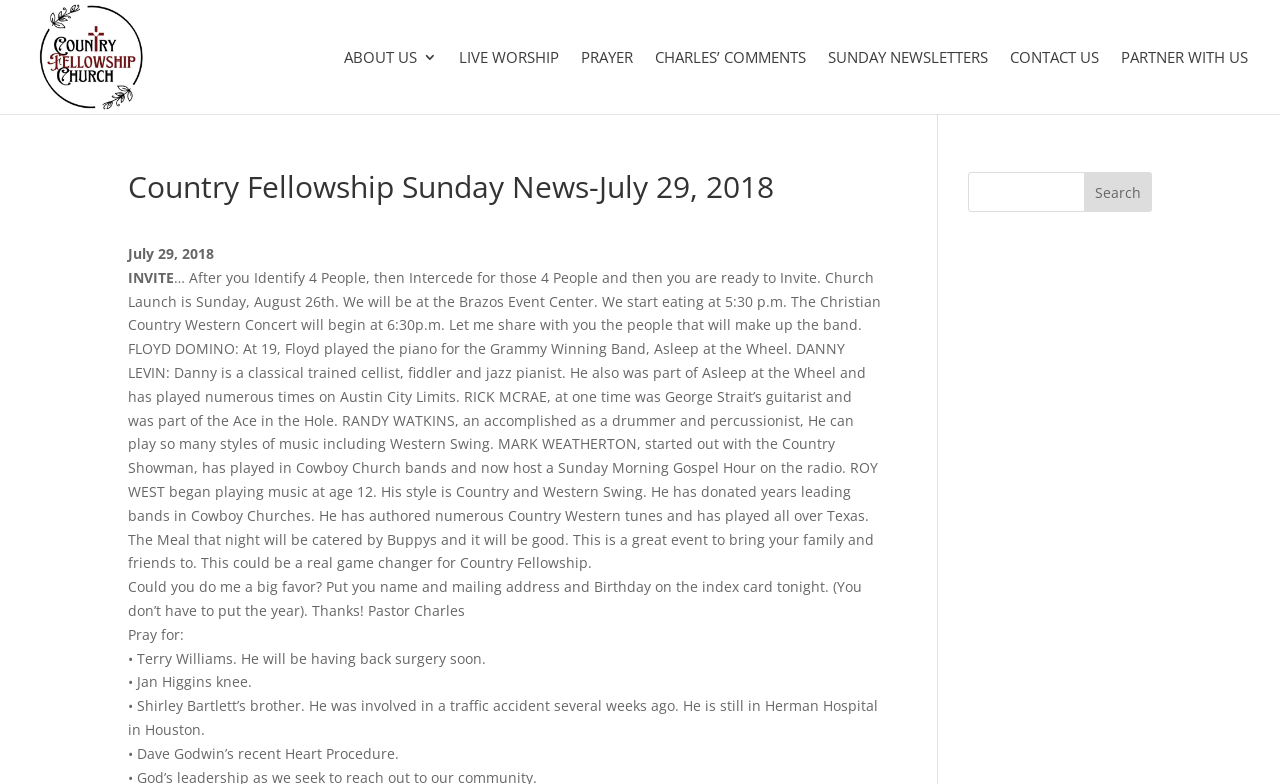Analyze the image and provide a detailed answer to the question: What is the name of the event center where the Church Launch will take place?

The text mentions that the Church Launch will be held at the Brazos Event Center, where the meal and concert will take place.